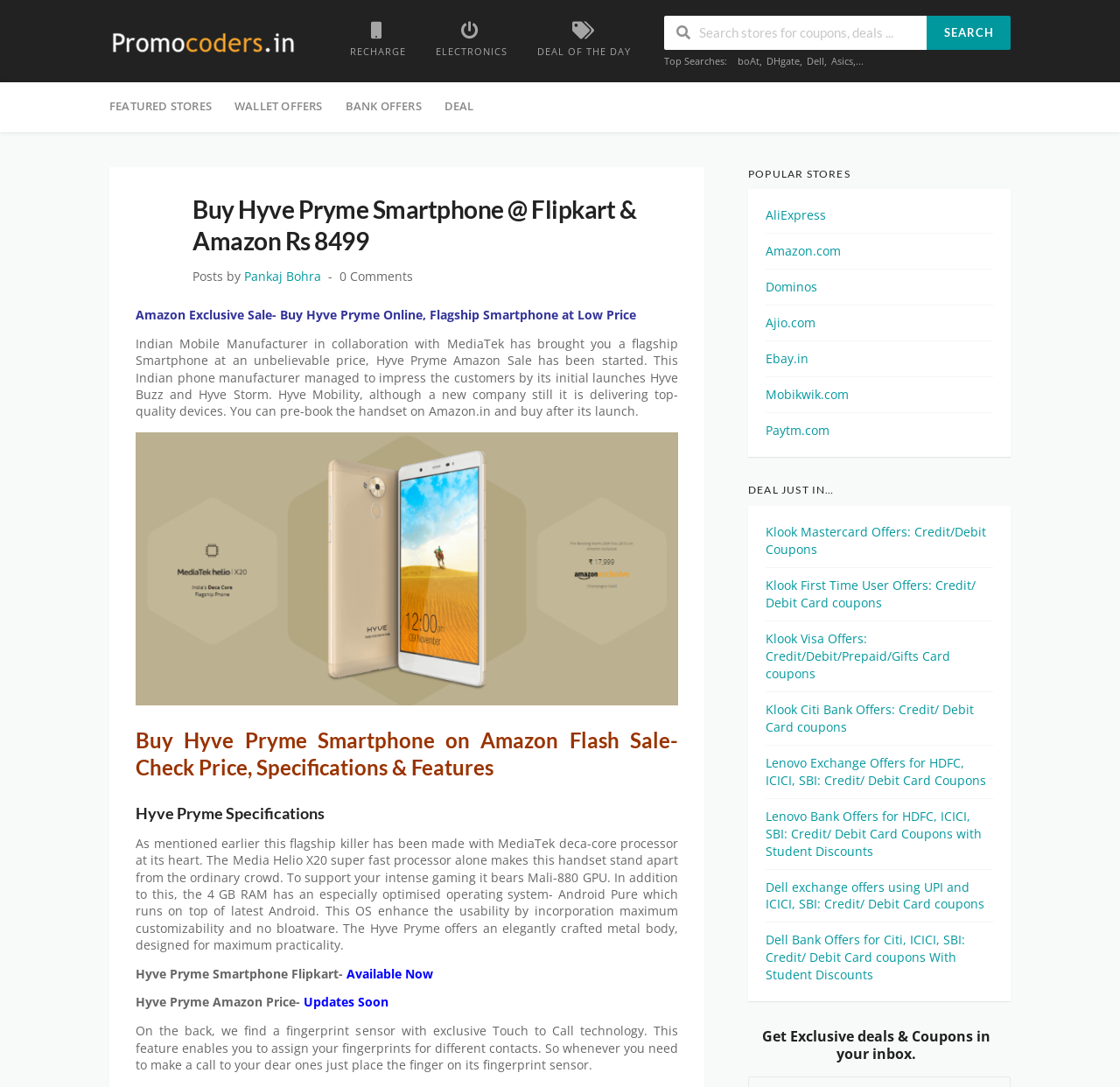What is the name of the author of the post?
Please provide a comprehensive answer based on the information in the image.

The name of the author of the post is mentioned in the text 'Posts by Pankaj Bohra' which specifies the author's name as Pankaj Bohra.